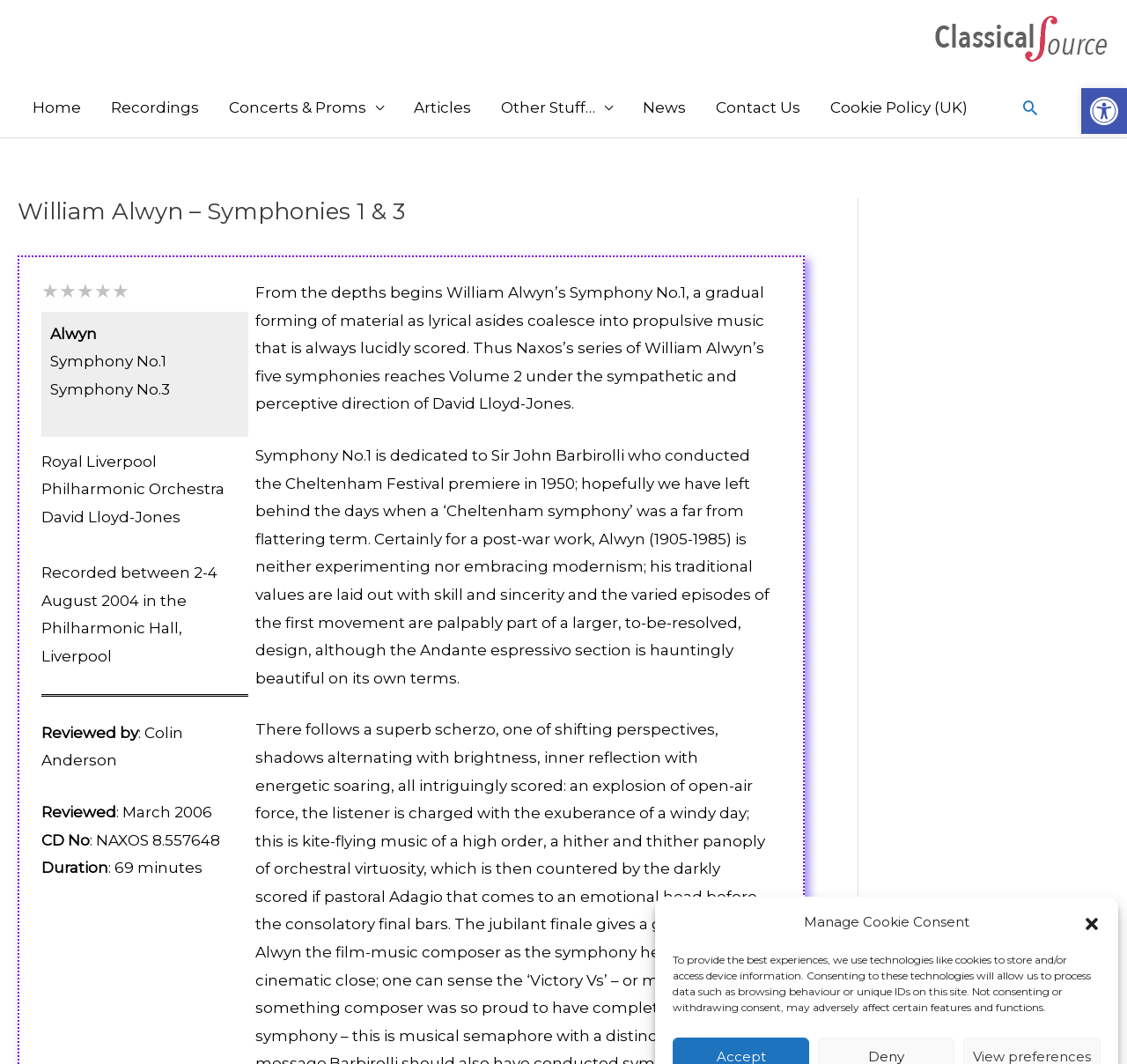What is the name of the orchestra?
Refer to the screenshot and respond with a concise word or phrase.

Royal Liverpool Philharmonic Orchestra